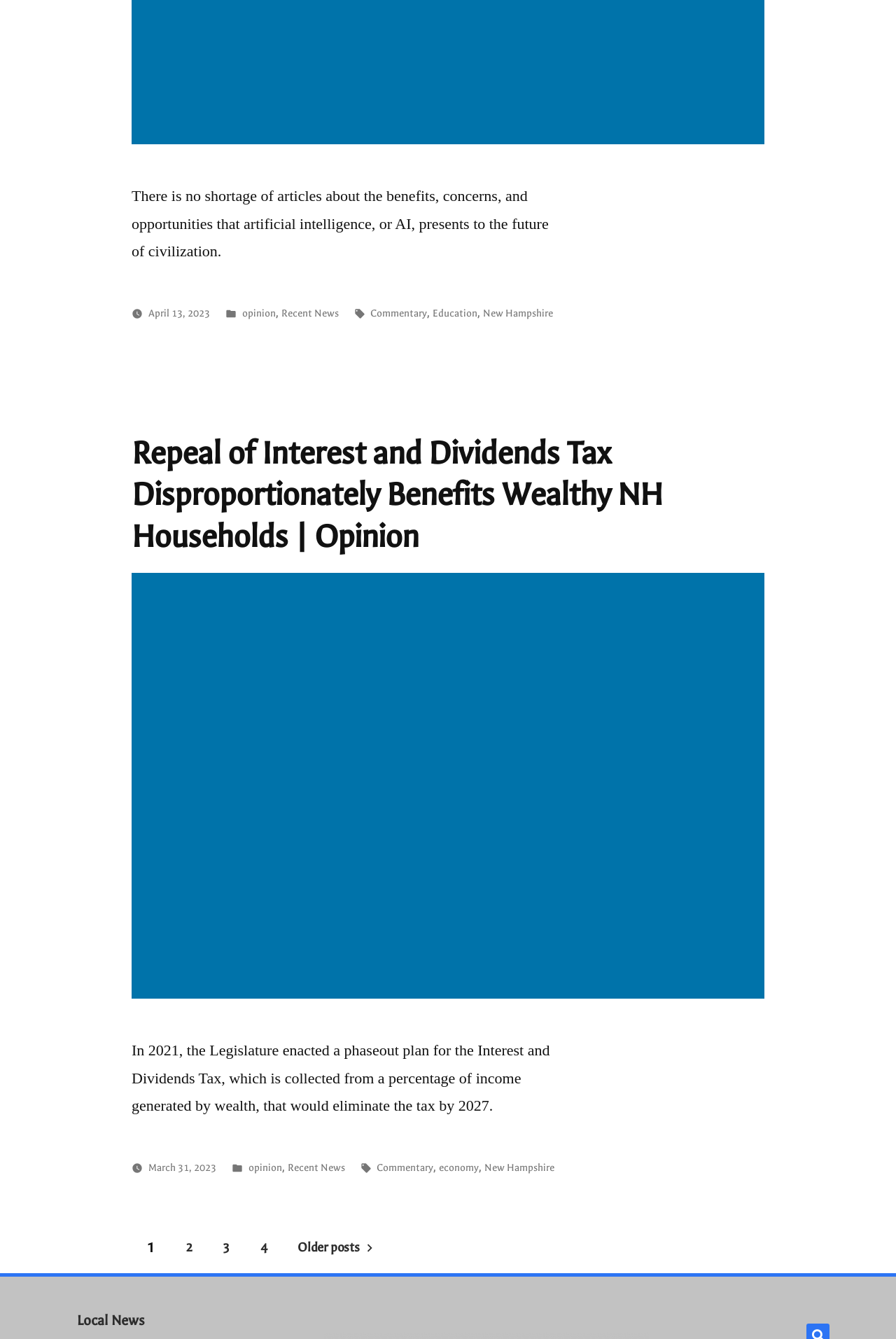Examine the image carefully and respond to the question with a detailed answer: 
What is the category of the first link in the footer?

I identified the category of the first link in the footer by looking at the link element with the text 'opinion' within the footer section of the first article.